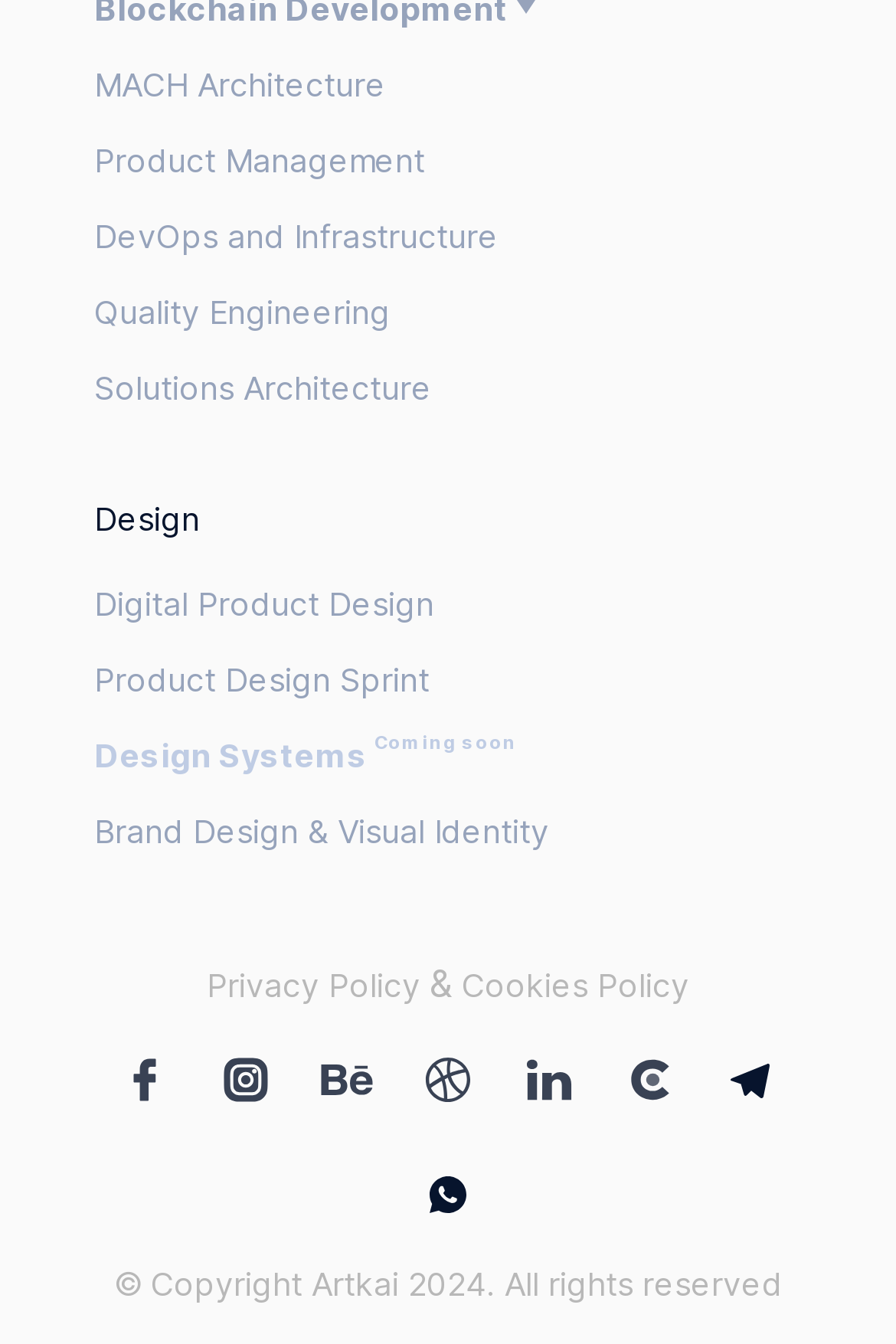Specify the bounding box coordinates of the area to click in order to follow the given instruction: "Read the 'The Irish Border runs...' description."

None